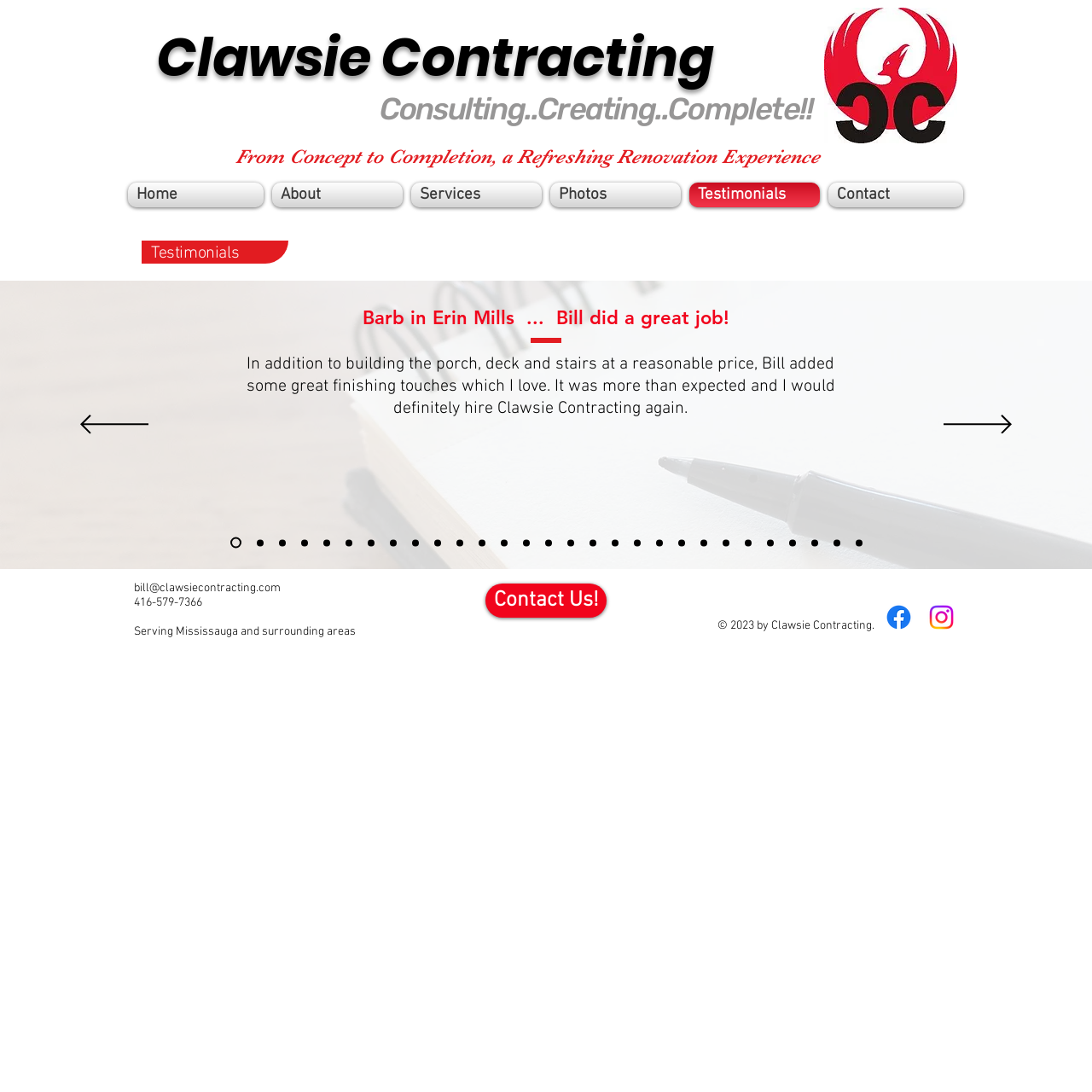Locate the bounding box coordinates of the clickable region to complete the following instruction: "Click the 'Facebook' link."

[0.809, 0.551, 0.838, 0.58]